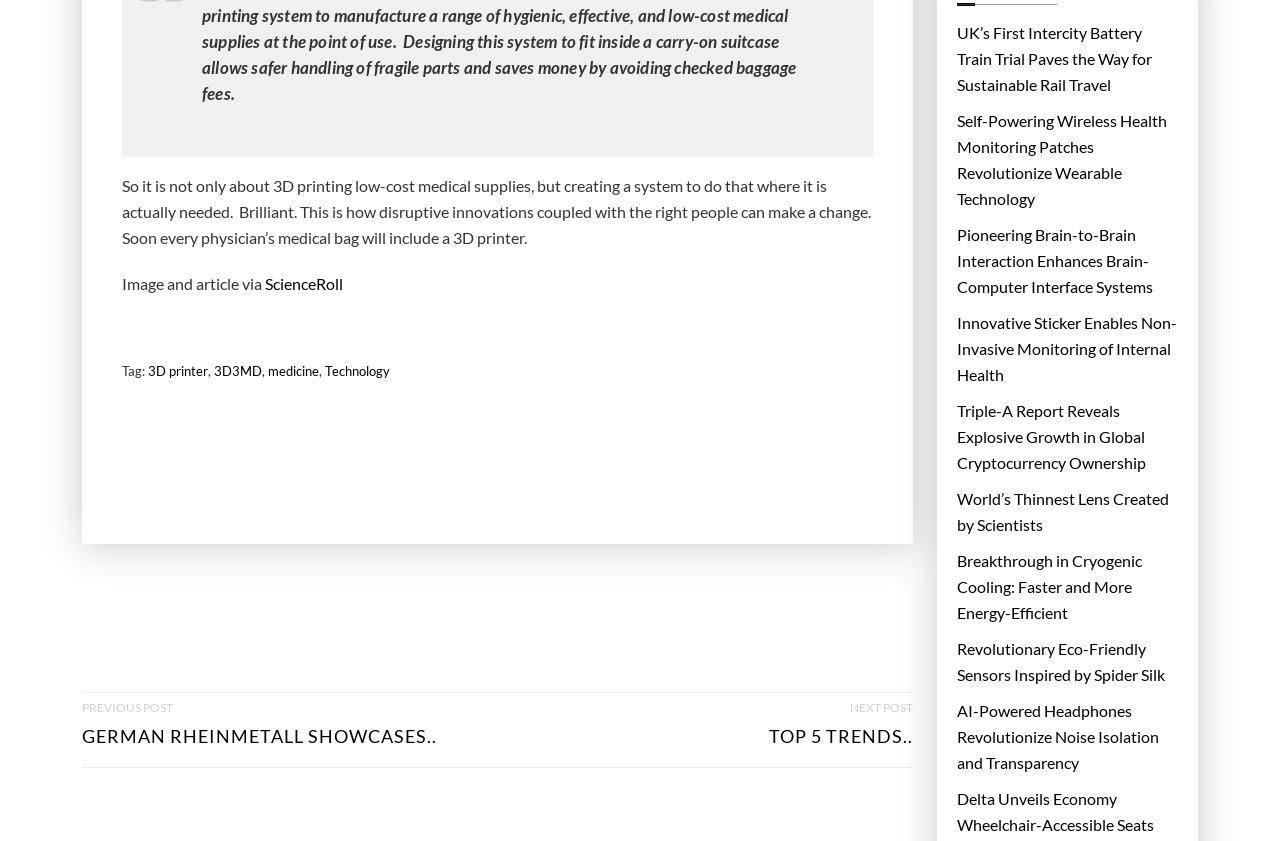What are the tags related to the article?
Answer with a single word or phrase, using the screenshot for reference.

3D printer, 3D3MD, medicine, Technology